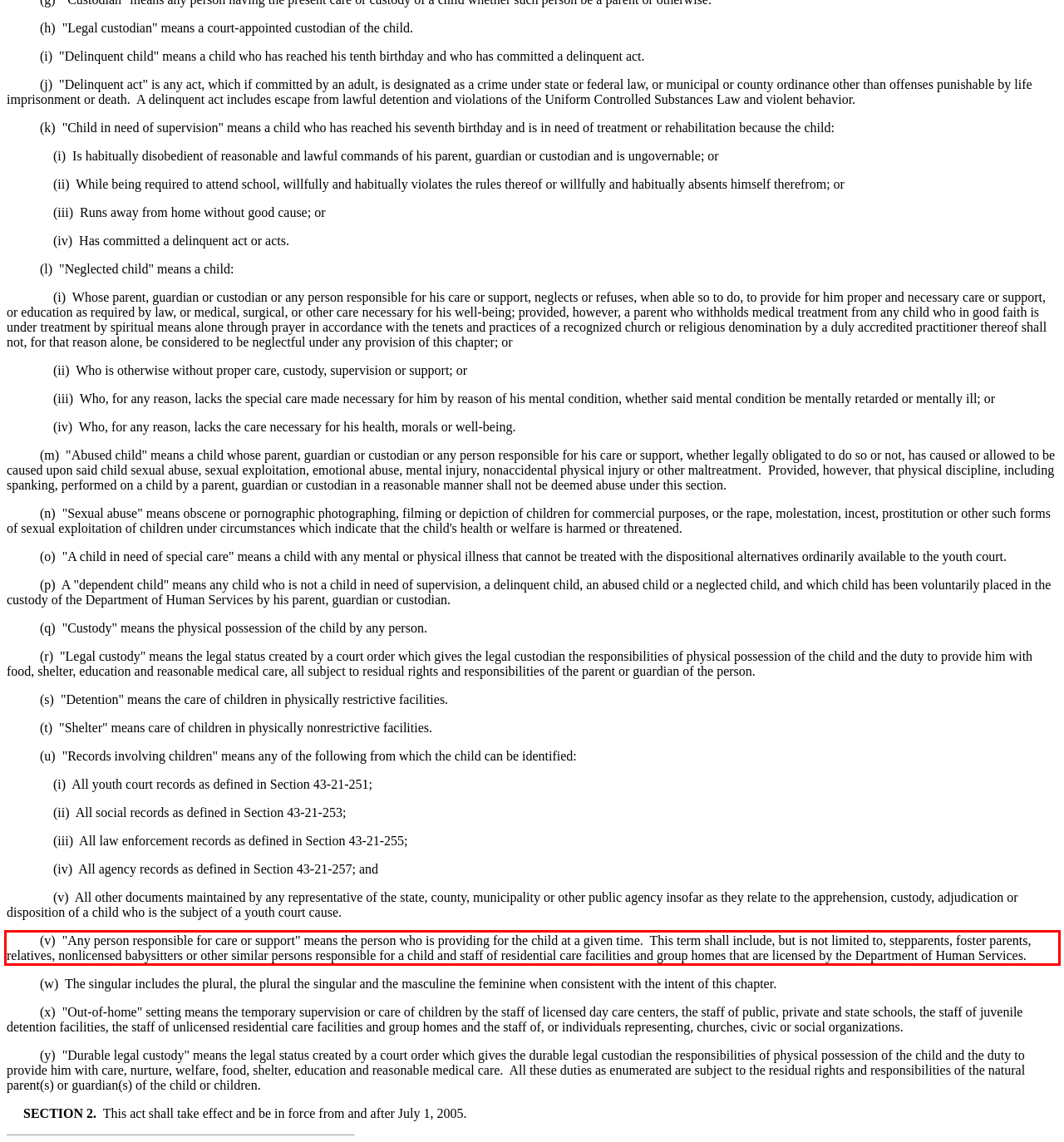Using the provided screenshot of a webpage, recognize and generate the text found within the red rectangle bounding box.

(v) "Any person responsible for care or support" means the person who is providing for the child at a given time. This term shall include, but is not limited to, stepparents, foster parents, relatives, nonlicensed babysitters or other similar persons responsible for a child and staff of residential care facilities and group homes that are licensed by the Department of Human Services.